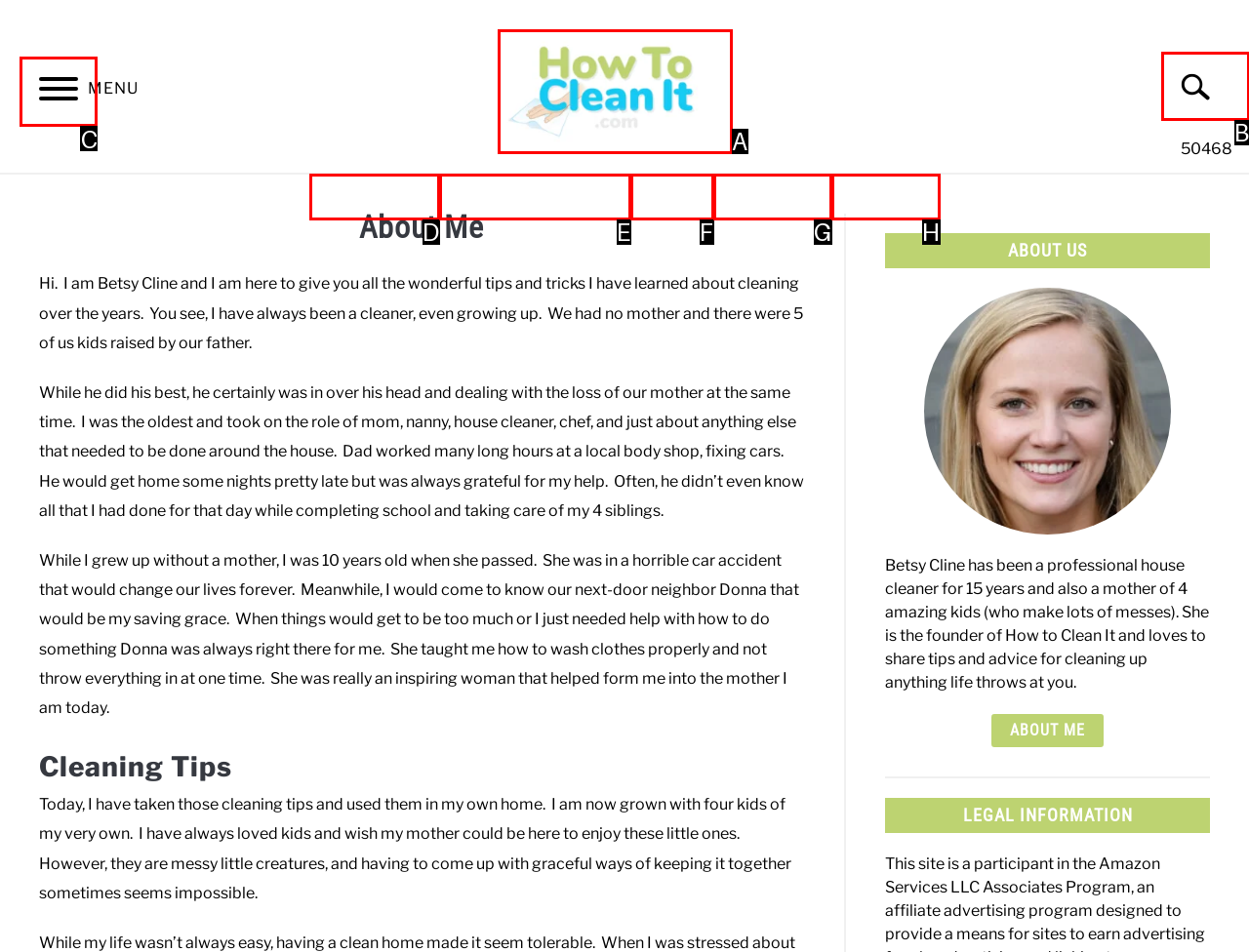Select the HTML element to finish the task: Click the 'Menu' button Reply with the letter of the correct option.

C